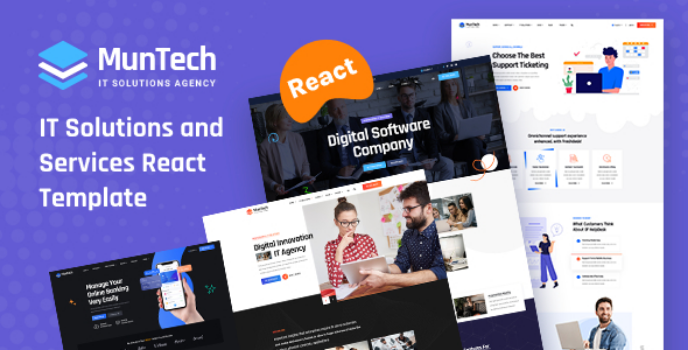What type of companies is the template designed for?
Identify the answer in the screenshot and reply with a single word or phrase.

Digital agencies and software companies